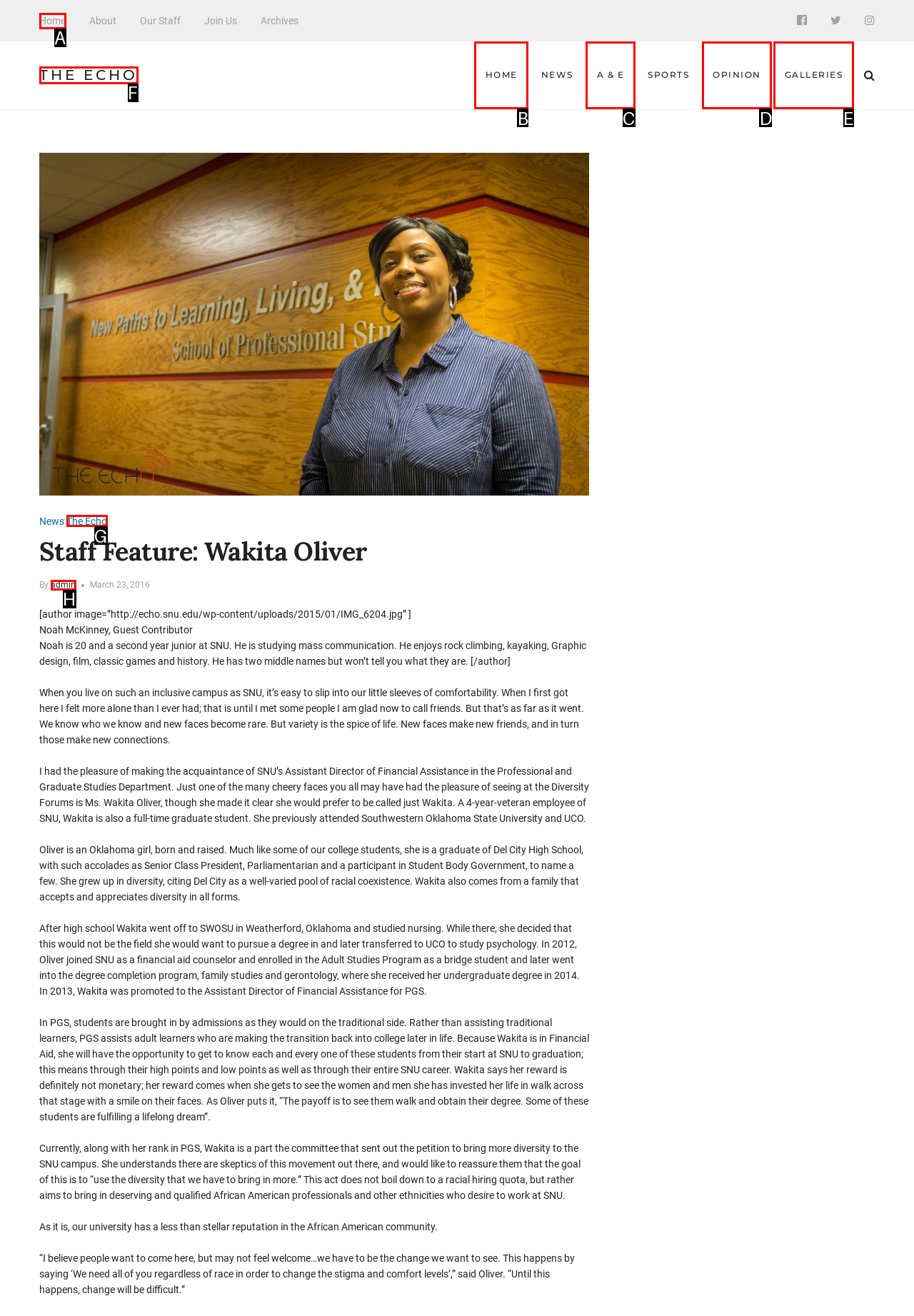Given the description: Willow Glen Productions, choose the HTML element that matches it. Indicate your answer with the letter of the option.

None